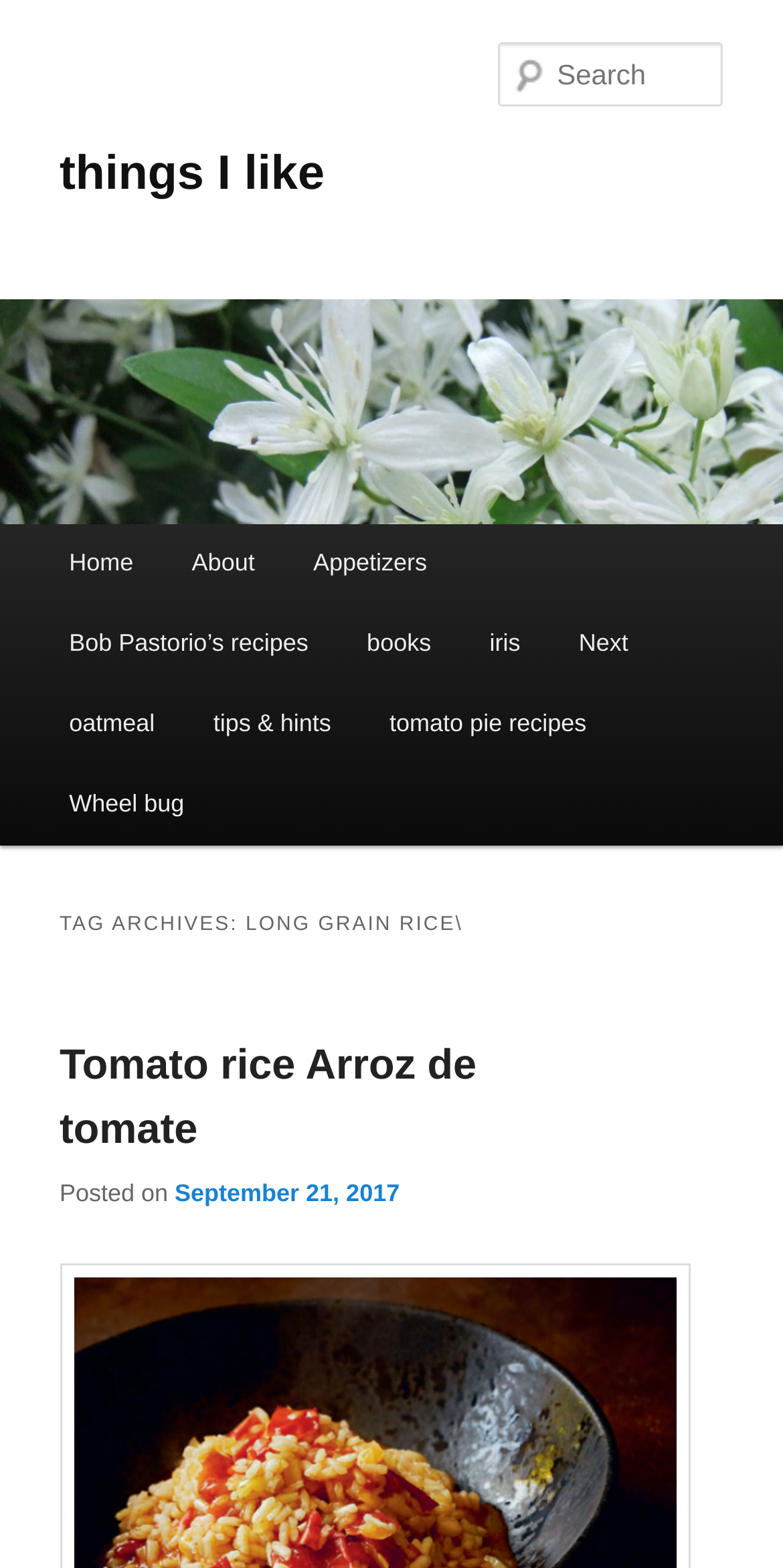Predict the bounding box coordinates of the UI element that matches this description: "tomato pie recipes". The coordinates should be in the format [left, top, right, bottom] with each value between 0 and 1.

[0.46, 0.437, 0.786, 0.488]